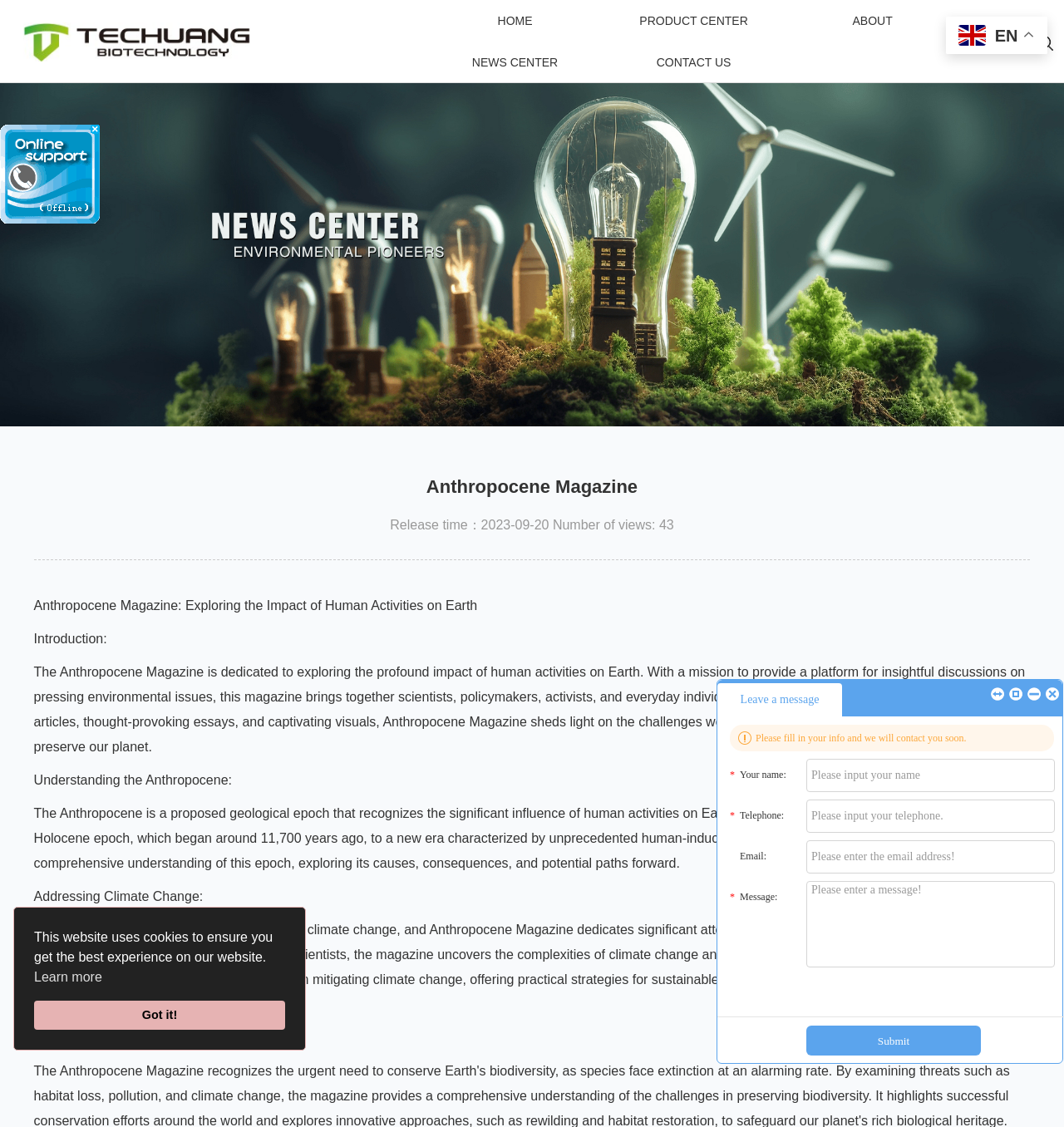Identify the bounding box coordinates for the region of the element that should be clicked to carry out the instruction: "Click the image to view more about Anthropocene Magazine". The bounding box coordinates should be four float numbers between 0 and 1, i.e., [left, top, right, bottom].

[0.022, 0.02, 0.236, 0.054]